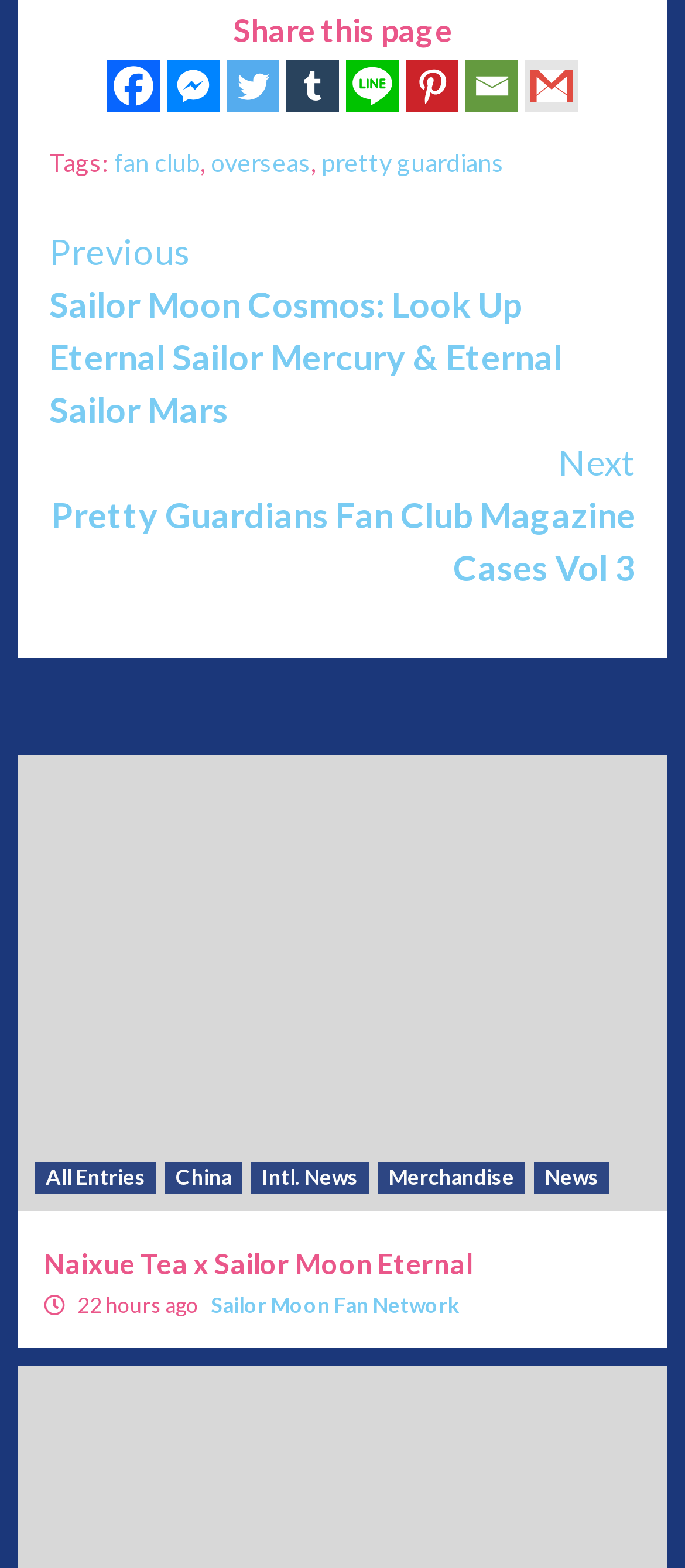What is the category of the news article?
Provide a comprehensive and detailed answer to the question.

I looked at the navigation menu and found the category 'Intl. News' among other options like China, Merchandise, and News.